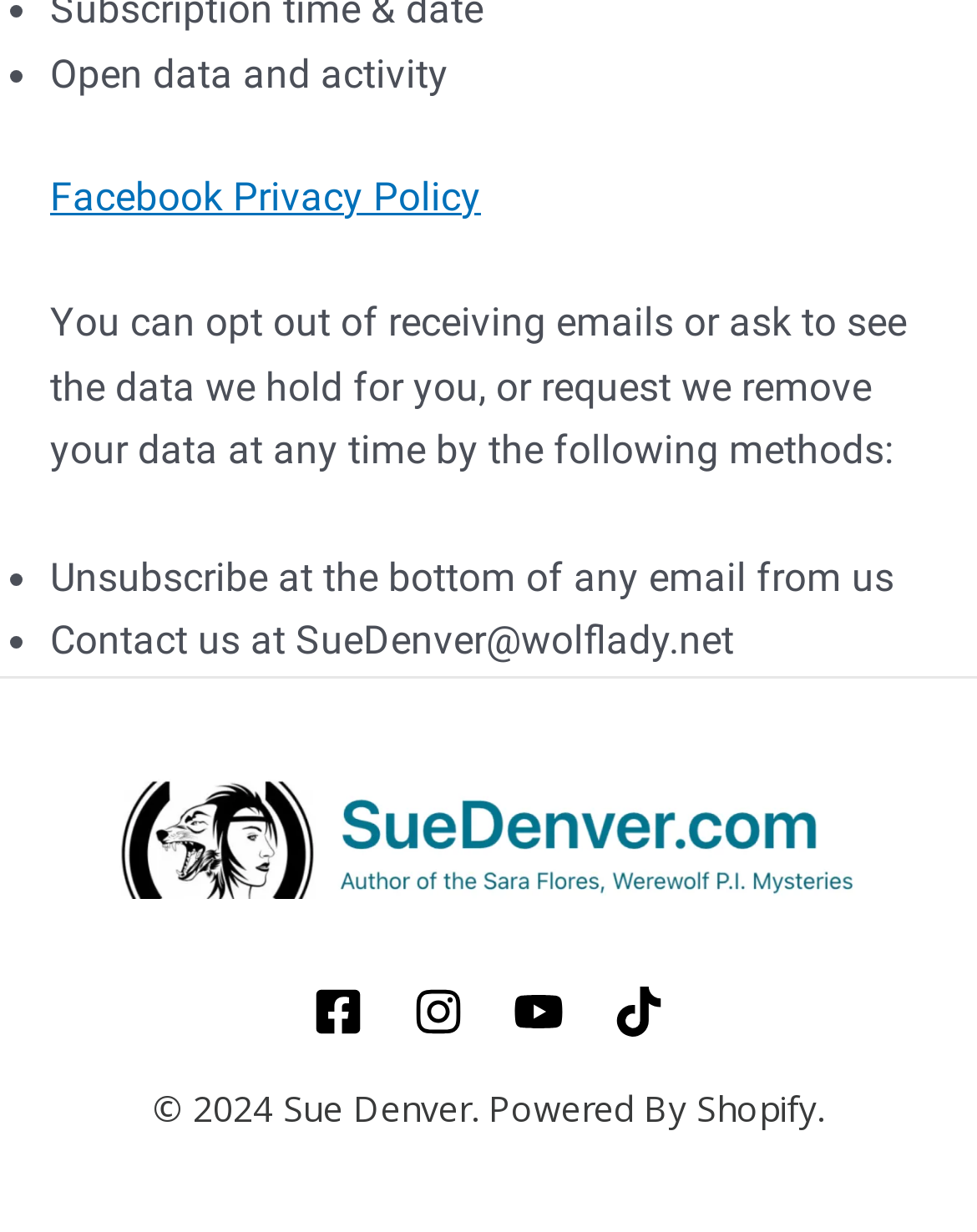Using the provided element description: "Youtube", determine the bounding box coordinates of the corresponding UI element in the screenshot.

[0.526, 0.801, 0.577, 0.842]